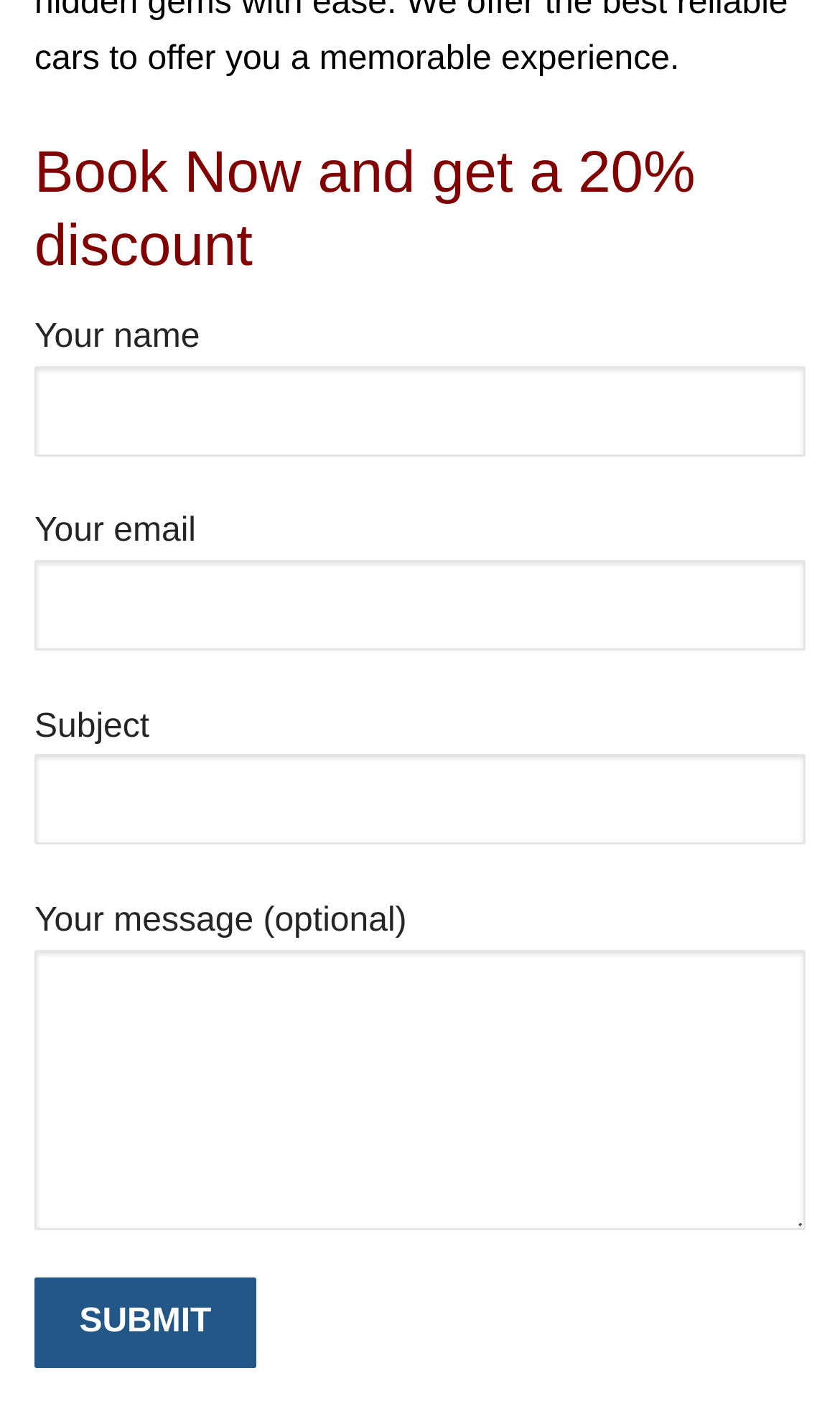What is the label of the last text field in the contact form?
Based on the visual information, provide a detailed and comprehensive answer.

The last text field in the contact form has a label 'Your message (optional)' which indicates that it is not a required field.